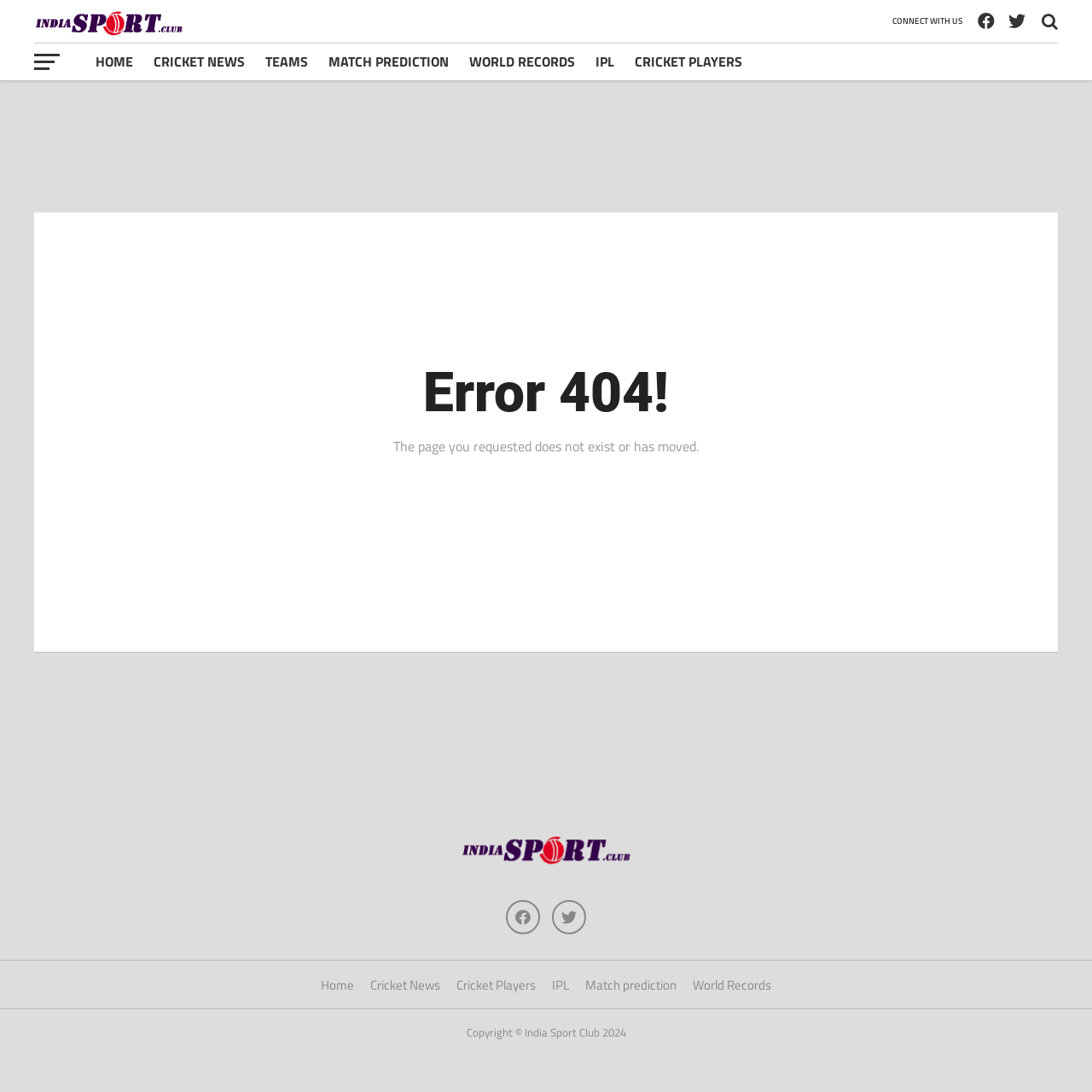Given the description: "Home", determine the bounding box coordinates of the UI element. The coordinates should be formatted as four float numbers between 0 and 1, [left, top, right, bottom].

[0.294, 0.893, 0.324, 0.911]